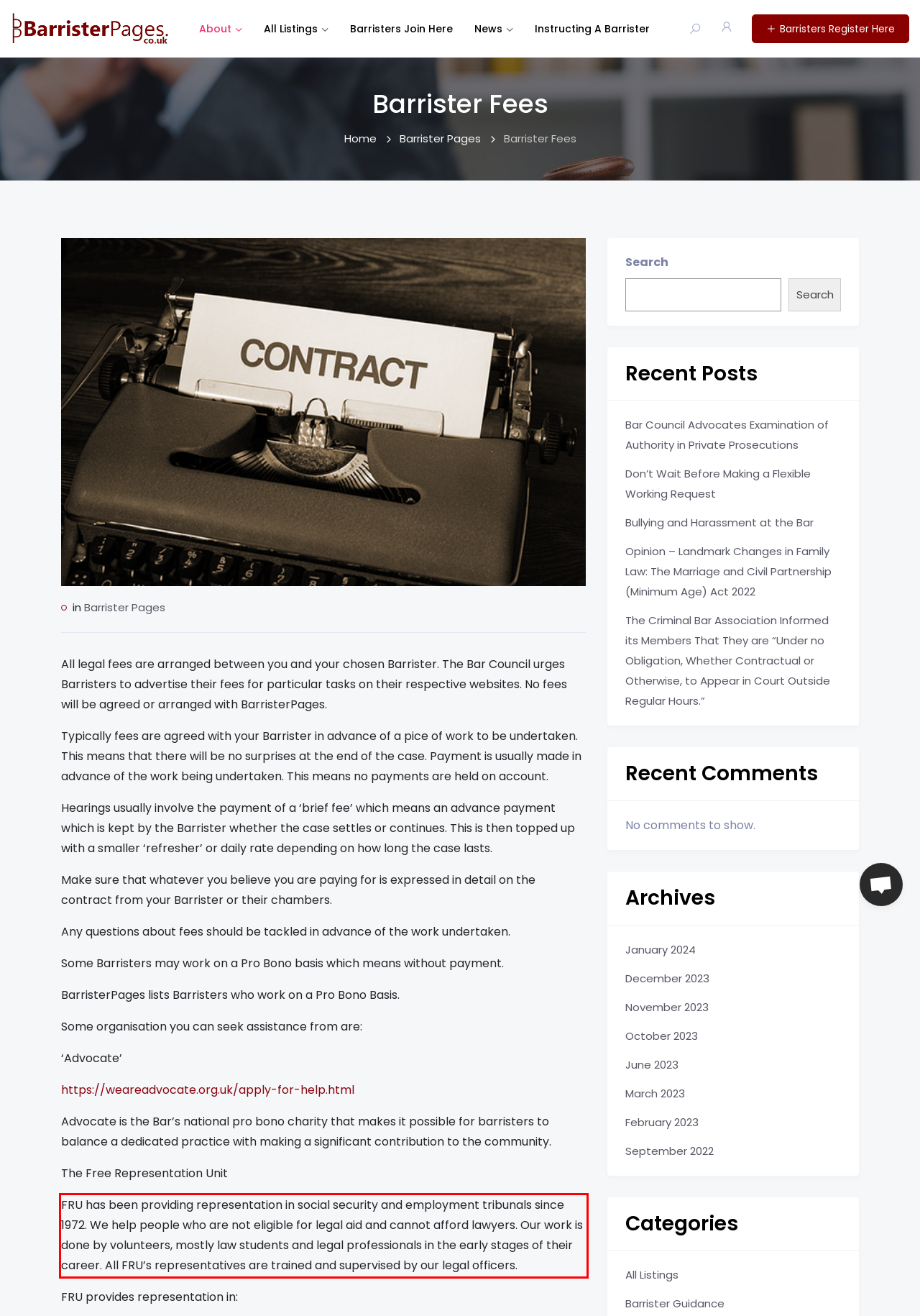Please use OCR to extract the text content from the red bounding box in the provided webpage screenshot.

FRU has been providing representation in social security and employment tribunals since 1972. We help people who are not eligible for legal aid and cannot afford lawyers. Our work is done by volunteers, mostly law students and legal professionals in the early stages of their career. All FRU’s representatives are trained and supervised by our legal officers.